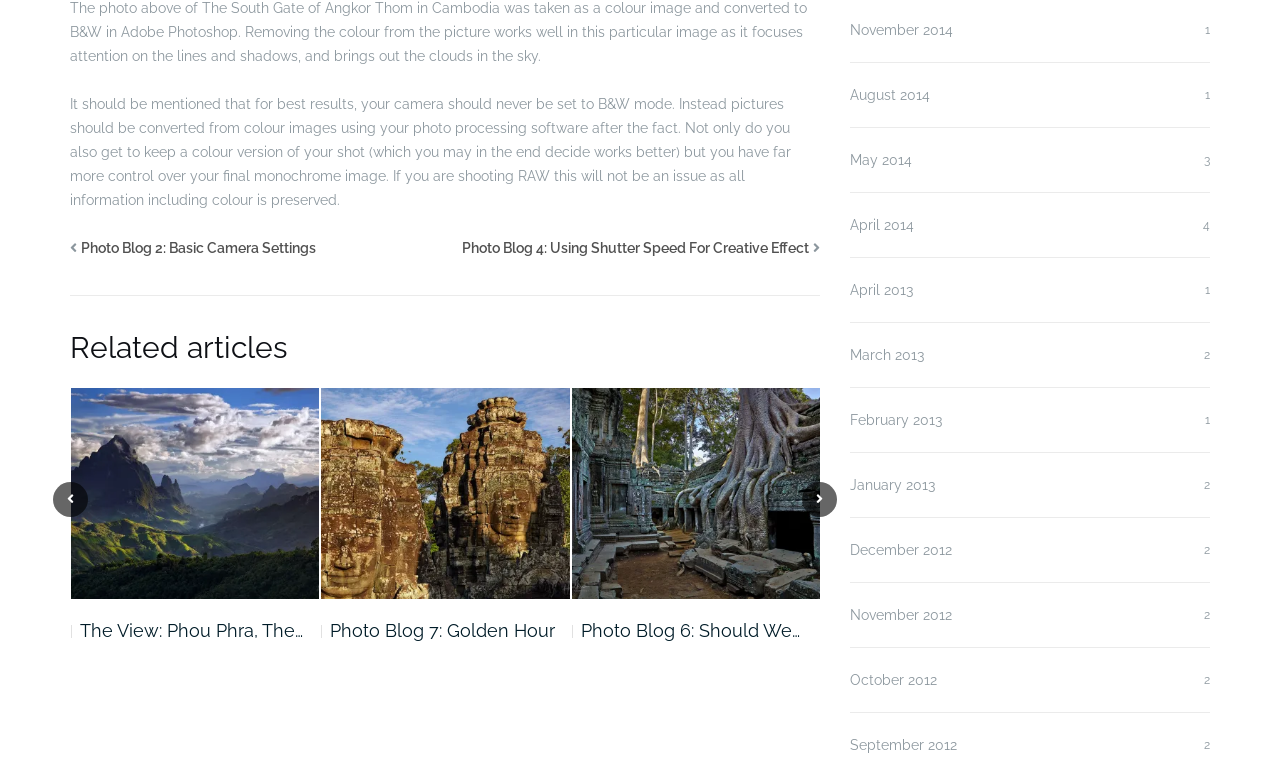Please determine the bounding box coordinates, formatted as (top-left x, top-left y, bottom-right x, bottom-right y), with all values as floating point numbers between 0 and 1. Identify the bounding box of the region described as: December 2012

[0.664, 0.707, 0.744, 0.728]